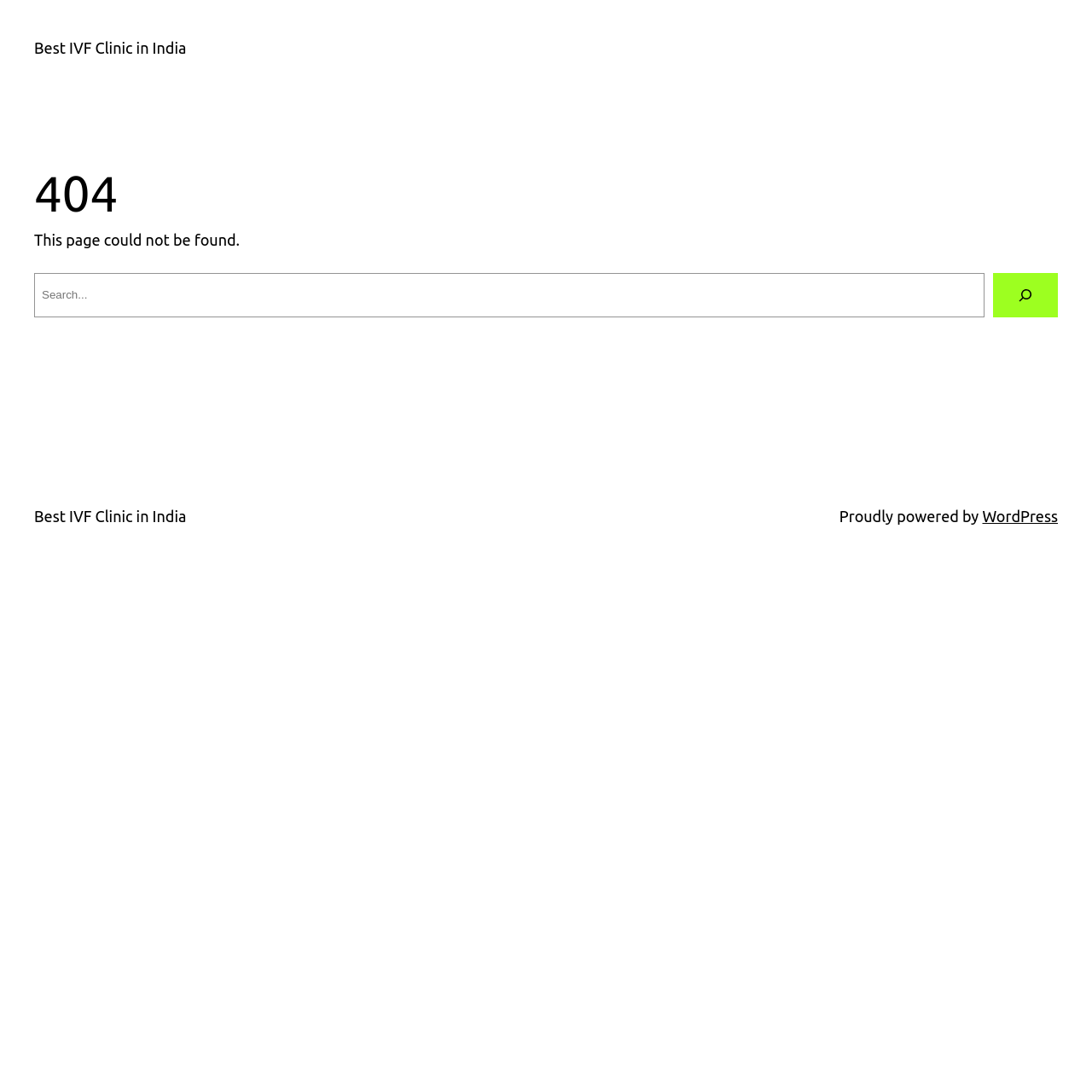Given the content of the image, can you provide a detailed answer to the question?
How many links are there on this page?

I counted the number of link elements on the page, including the two links with the text 'Best IVF Clinic in India' and the link with the text 'WordPress'.